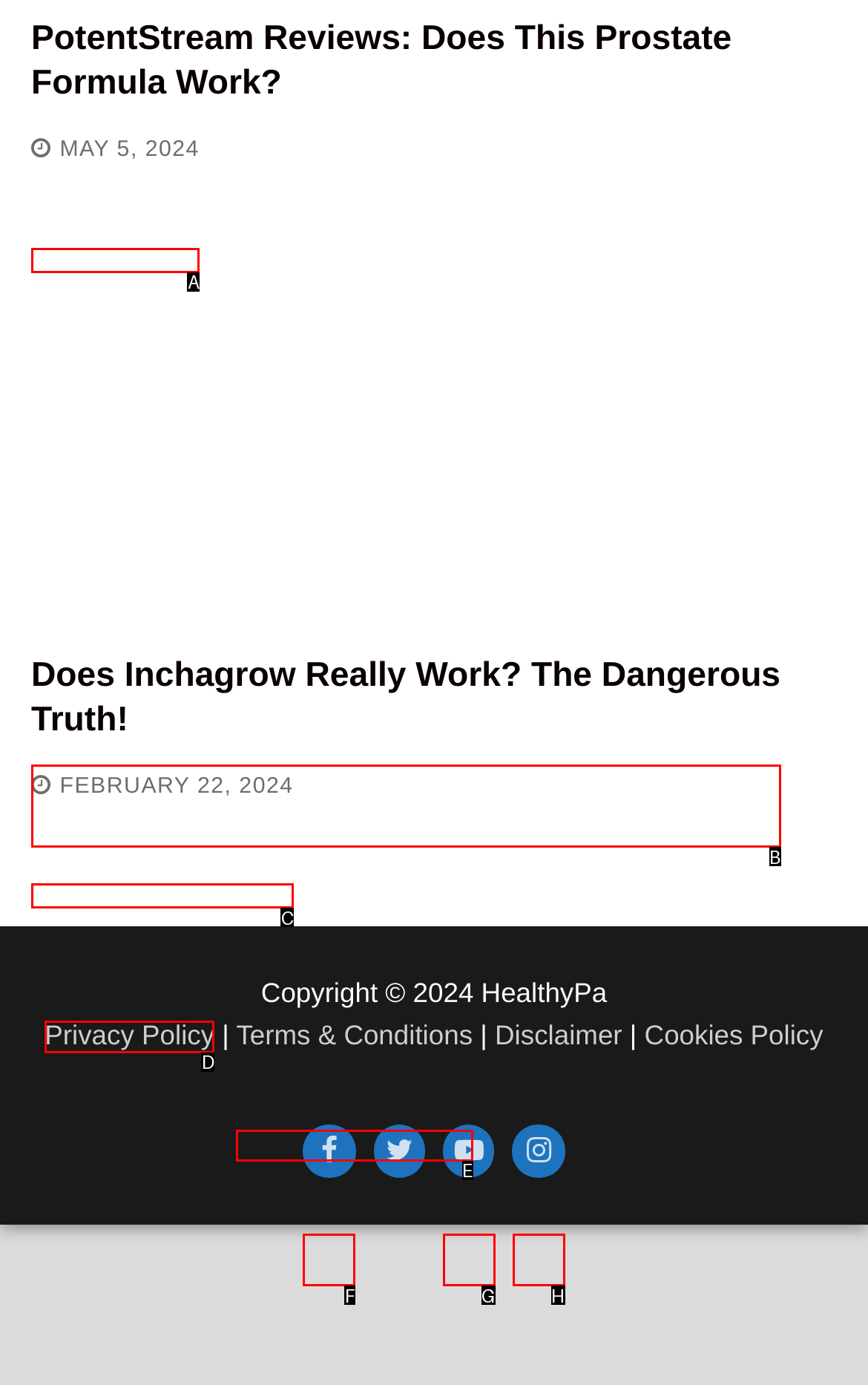To achieve the task: Read the Privacy Policy, which HTML element do you need to click?
Respond with the letter of the correct option from the given choices.

D